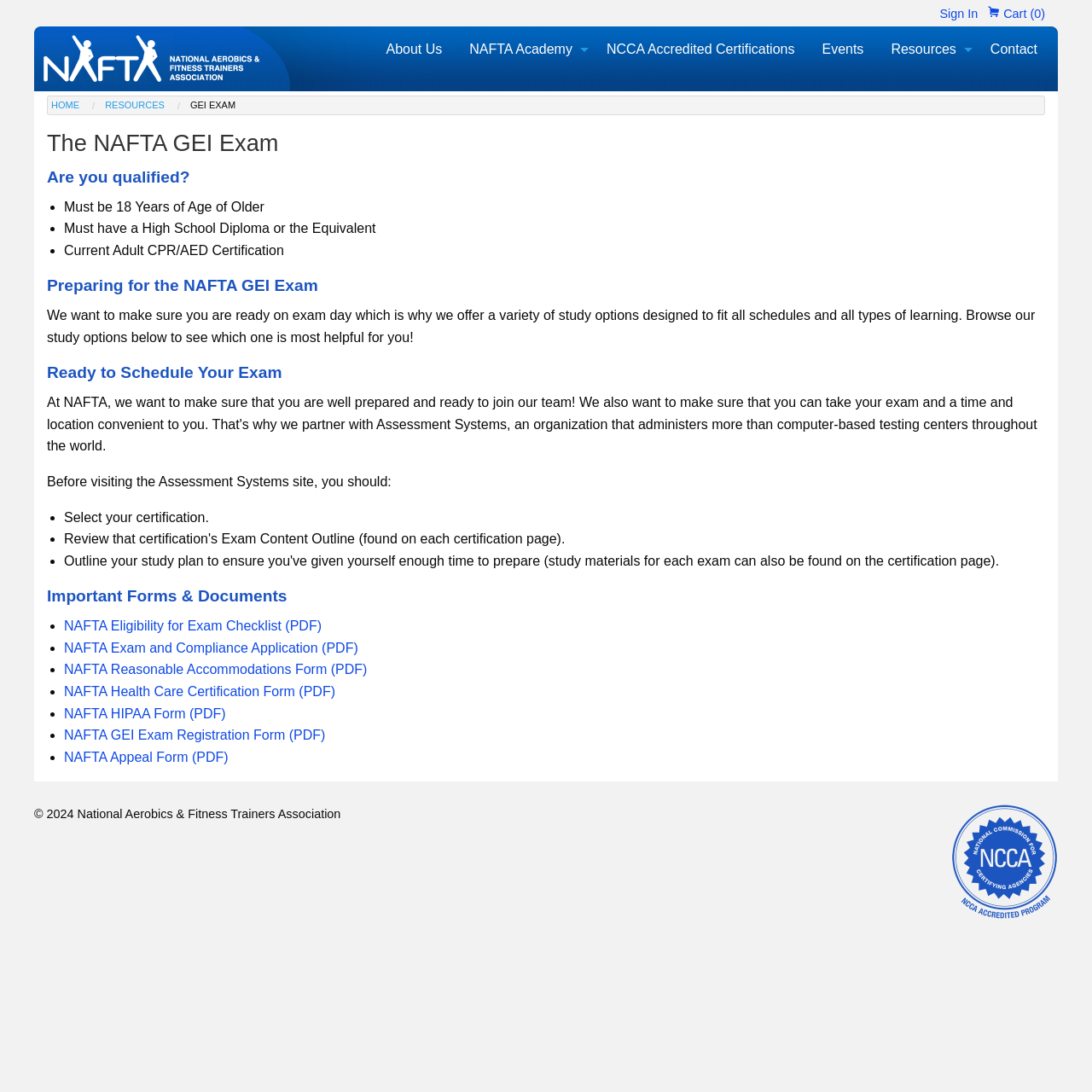Predict the bounding box coordinates of the UI element that matches this description: "NCCA Accredited Certifications". The coordinates should be in the format [left, top, right, bottom] with each value between 0 and 1.

[0.543, 0.03, 0.74, 0.06]